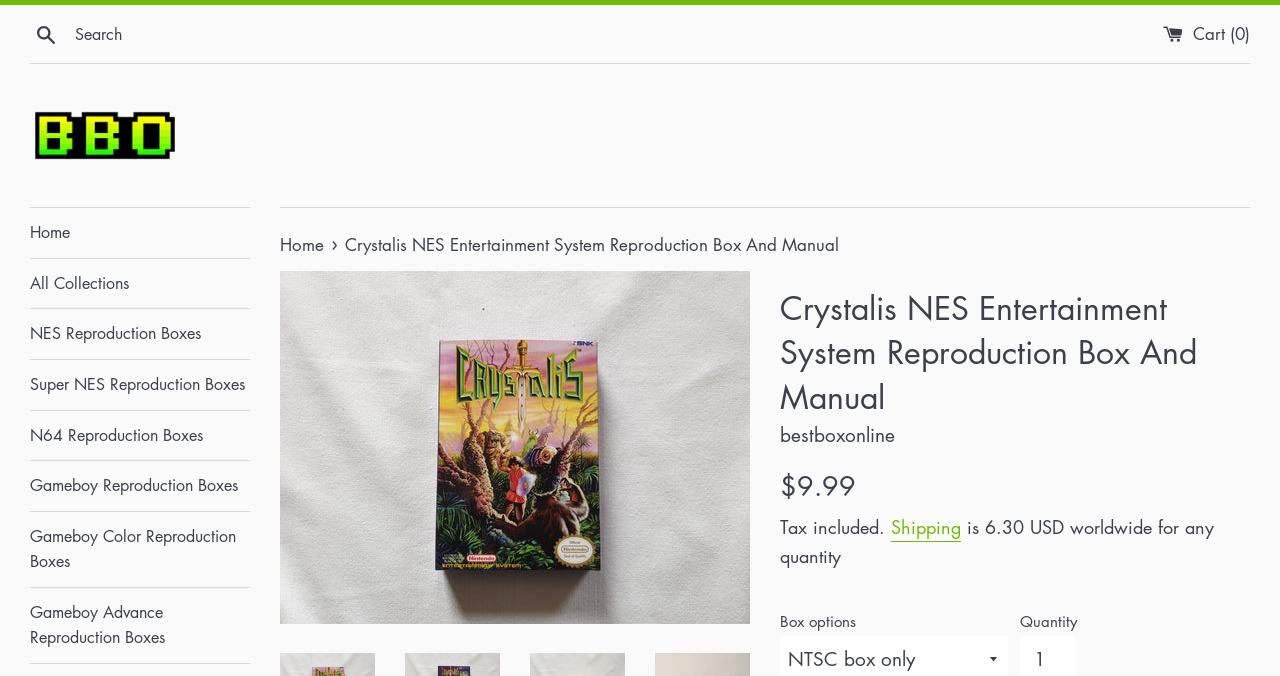Carefully observe the image and respond to the question with a detailed answer:
How much does the product cost?

I found the answer by looking at the section where it says 'Regular price' and then the price '$9.99' which is the cost of the product.